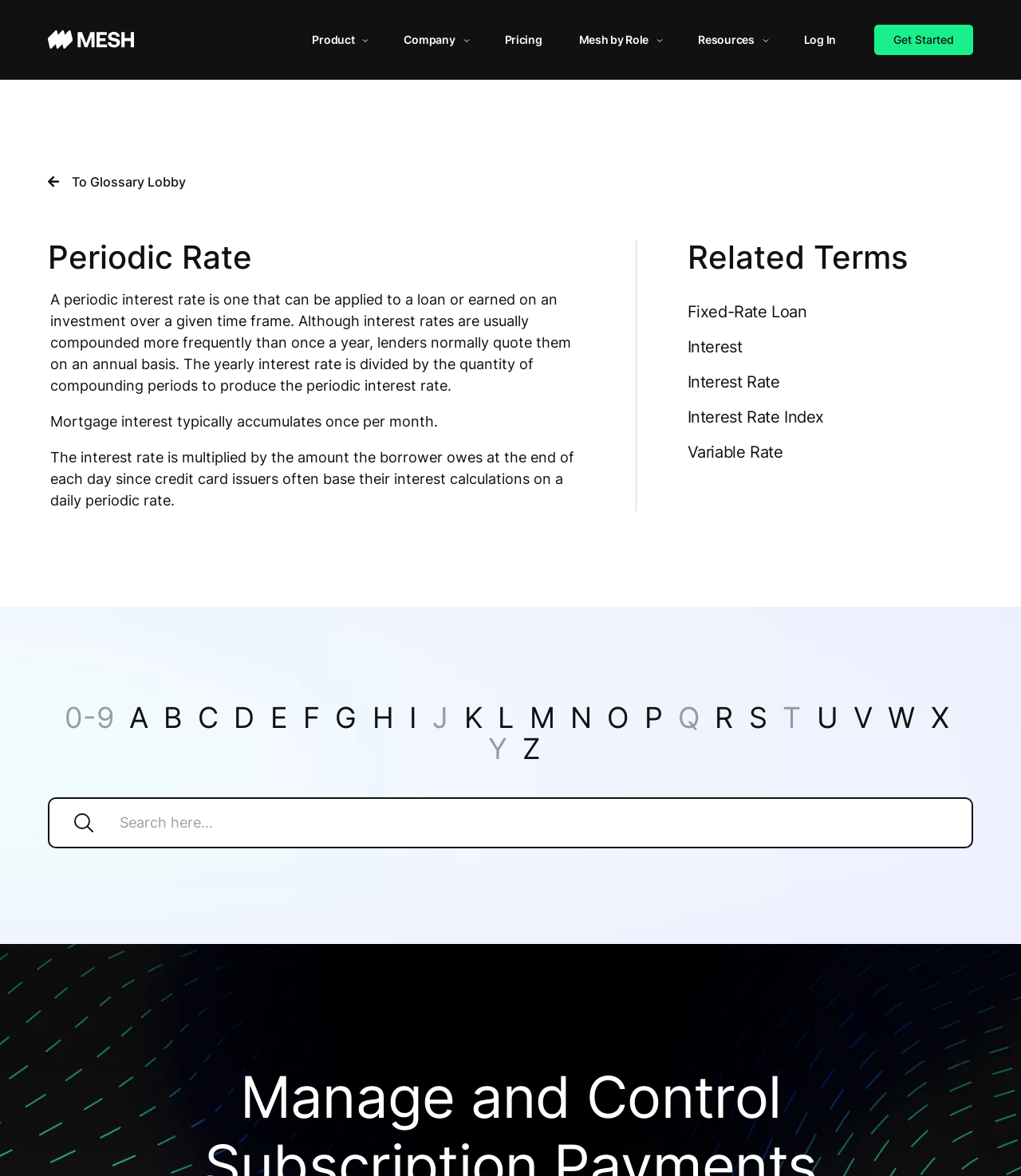Find and specify the bounding box coordinates that correspond to the clickable region for the instruction: "Click on the Mesh Payments logo".

[0.047, 0.026, 0.131, 0.042]